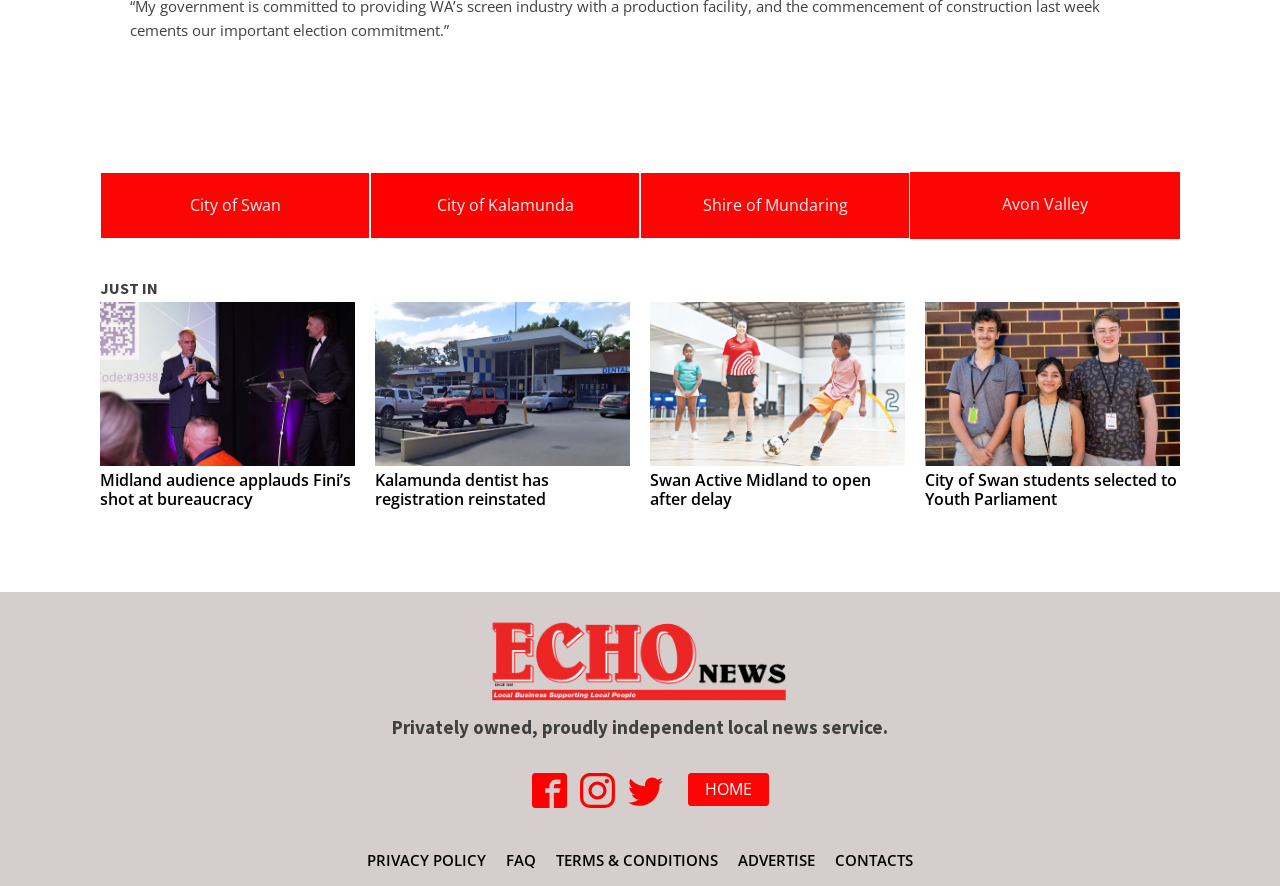Please analyze the image and provide a thorough answer to the question:
What type of service is provided by the webpage?

The webpage appears to be a local news service, as it provides news articles and links to different local government areas, and describes itself as a 'privately owned, proudly independent local news service'.